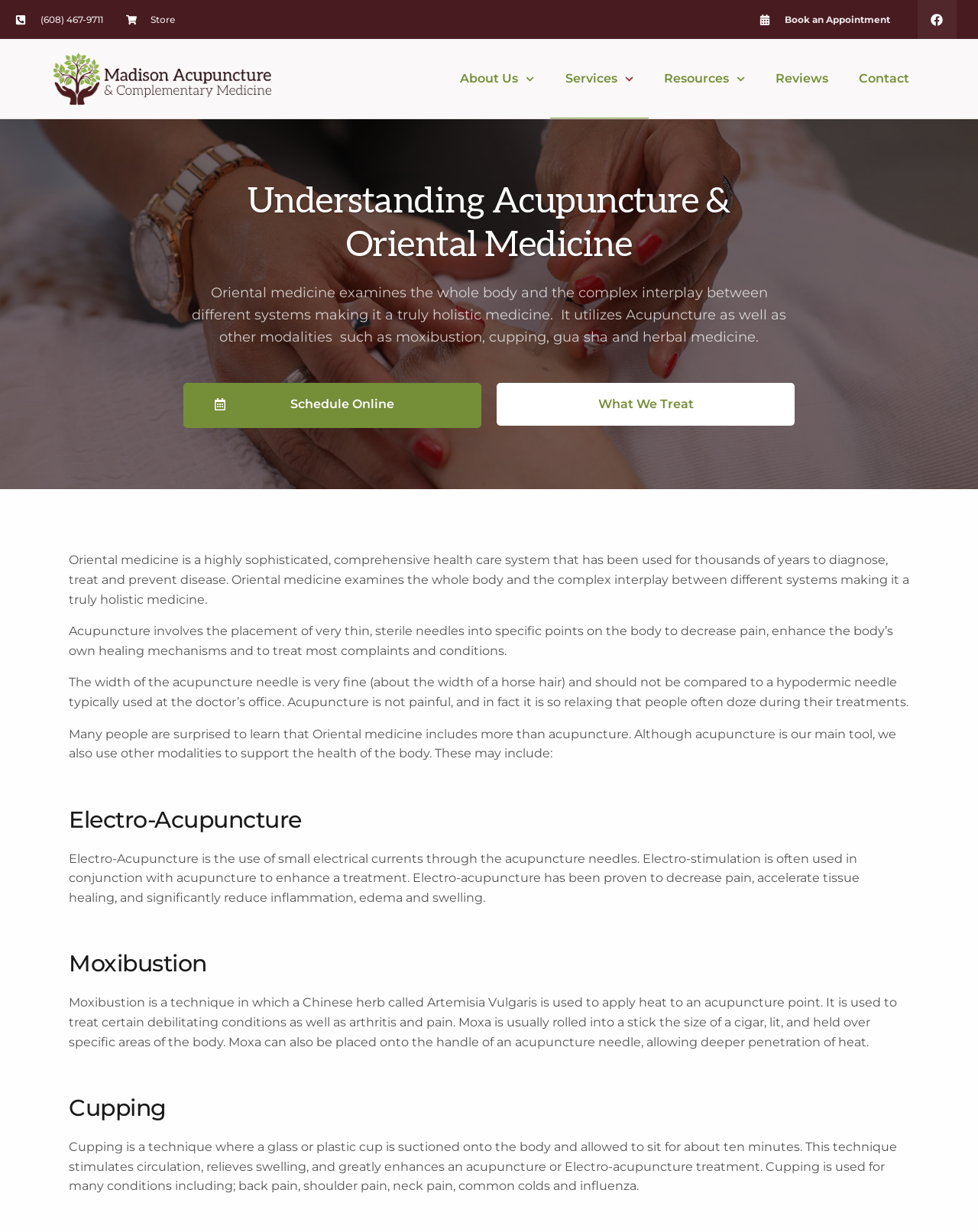Extract the primary heading text from the webpage.

Understanding Acupuncture & Oriental Medicine